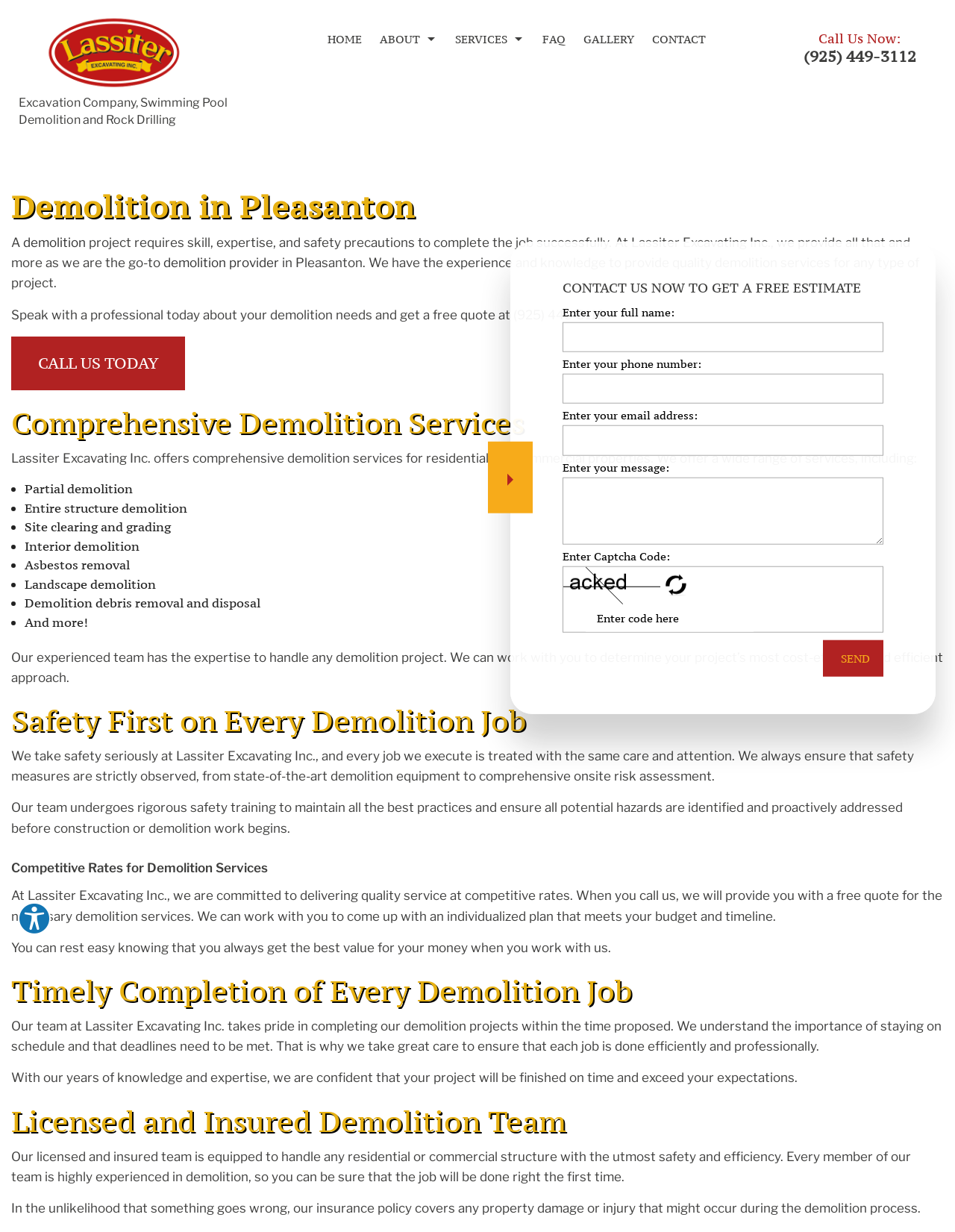Extract the bounding box of the UI element described as: "Service Areas".

[0.486, 0.377, 0.539, 0.399]